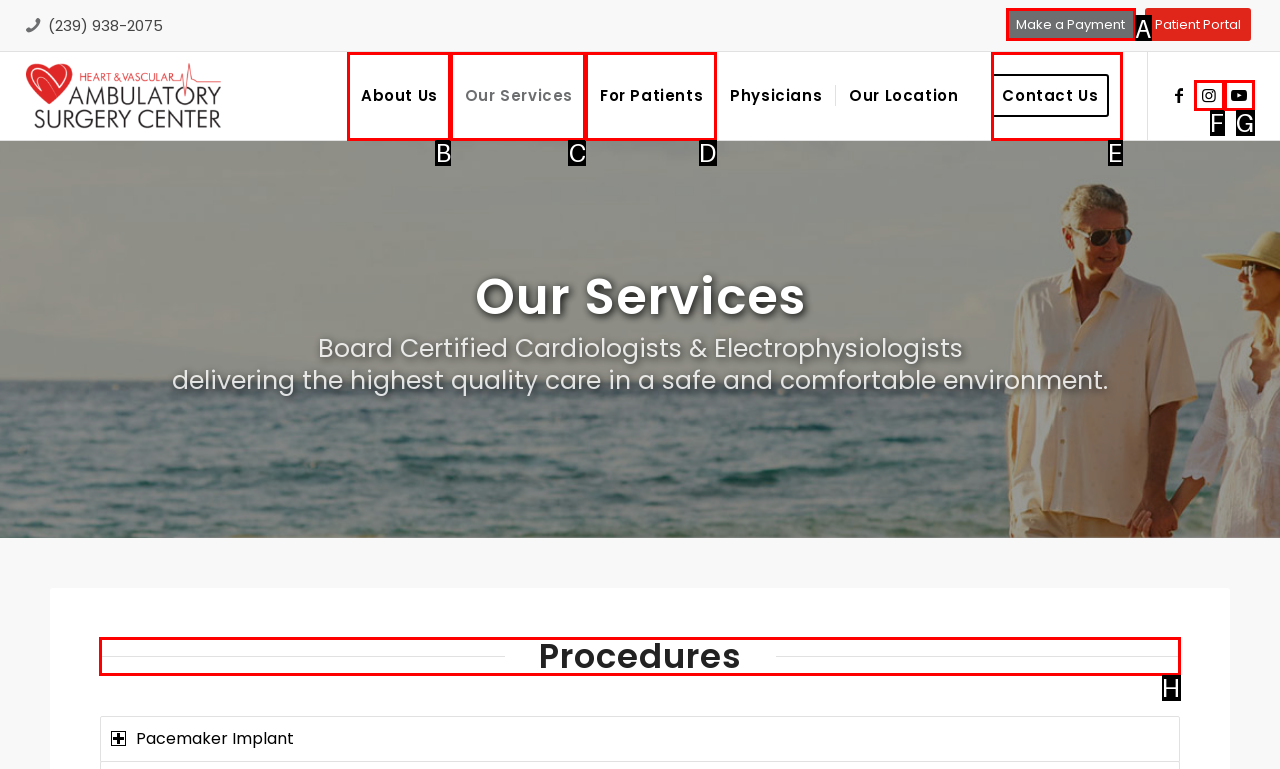Which UI element's letter should be clicked to achieve the task: View procedures
Provide the letter of the correct choice directly.

H